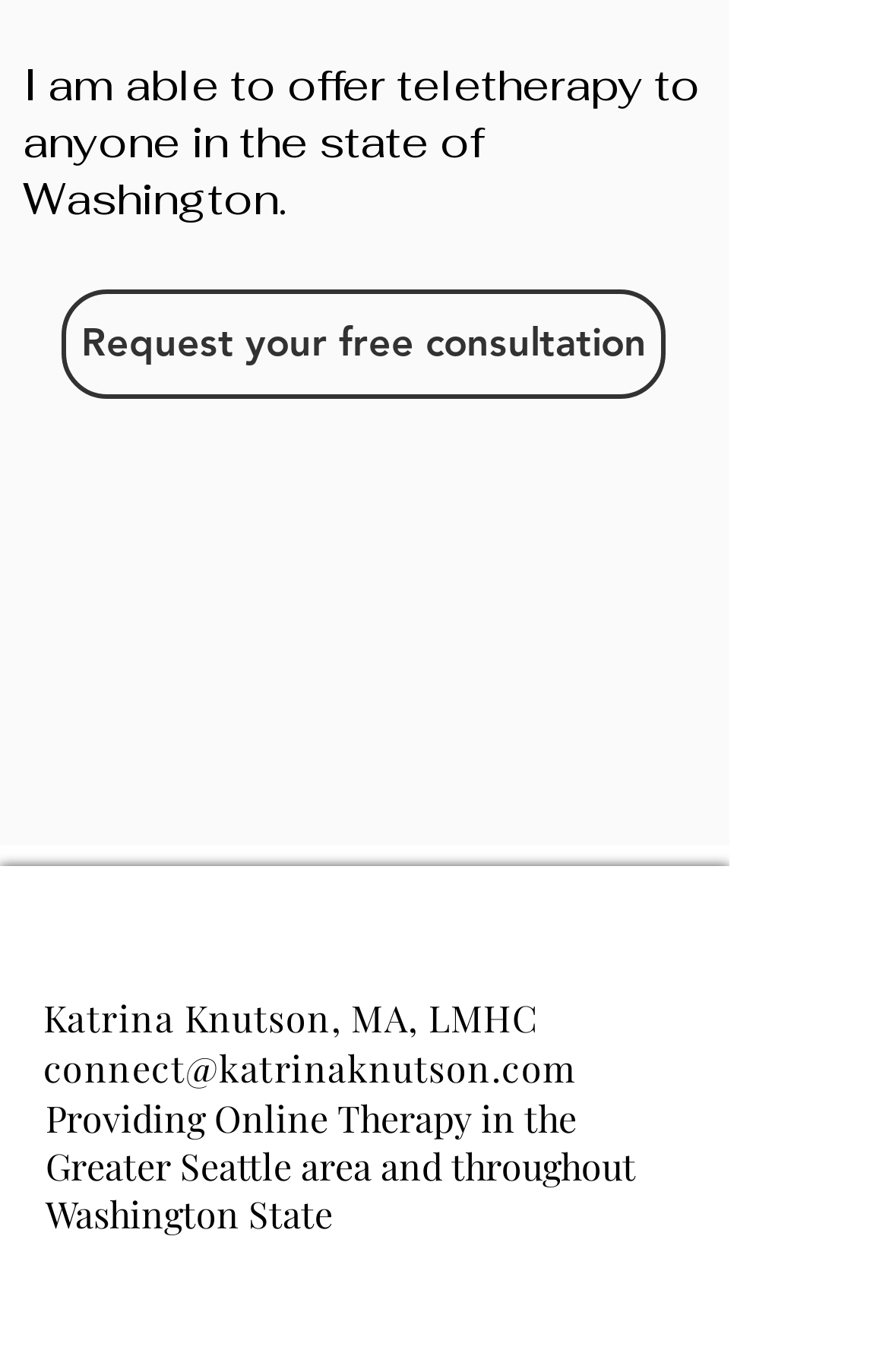Utilize the details in the image to thoroughly answer the following question: What is the area where online therapy is provided?

The answer can be found in the StaticText element with the text 'Providing Online Therapy in the Greater Seattle area and throughout Washington State' which is located at the bottom of the webpage.